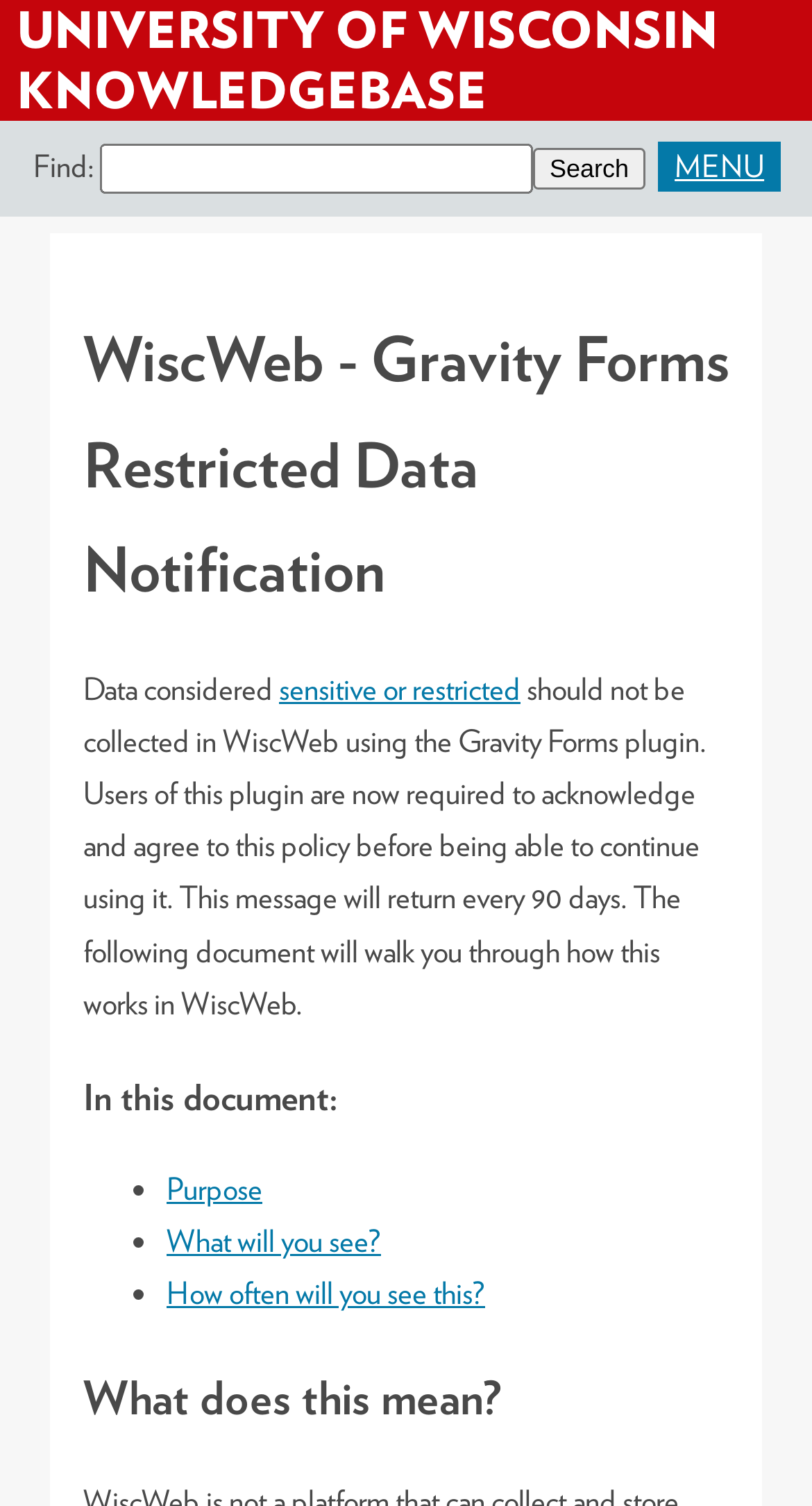Utilize the details in the image to thoroughly answer the following question: How often will users see the notification?

According to the text, the message will return every 90 days, which means users will see the notification every 90 days.